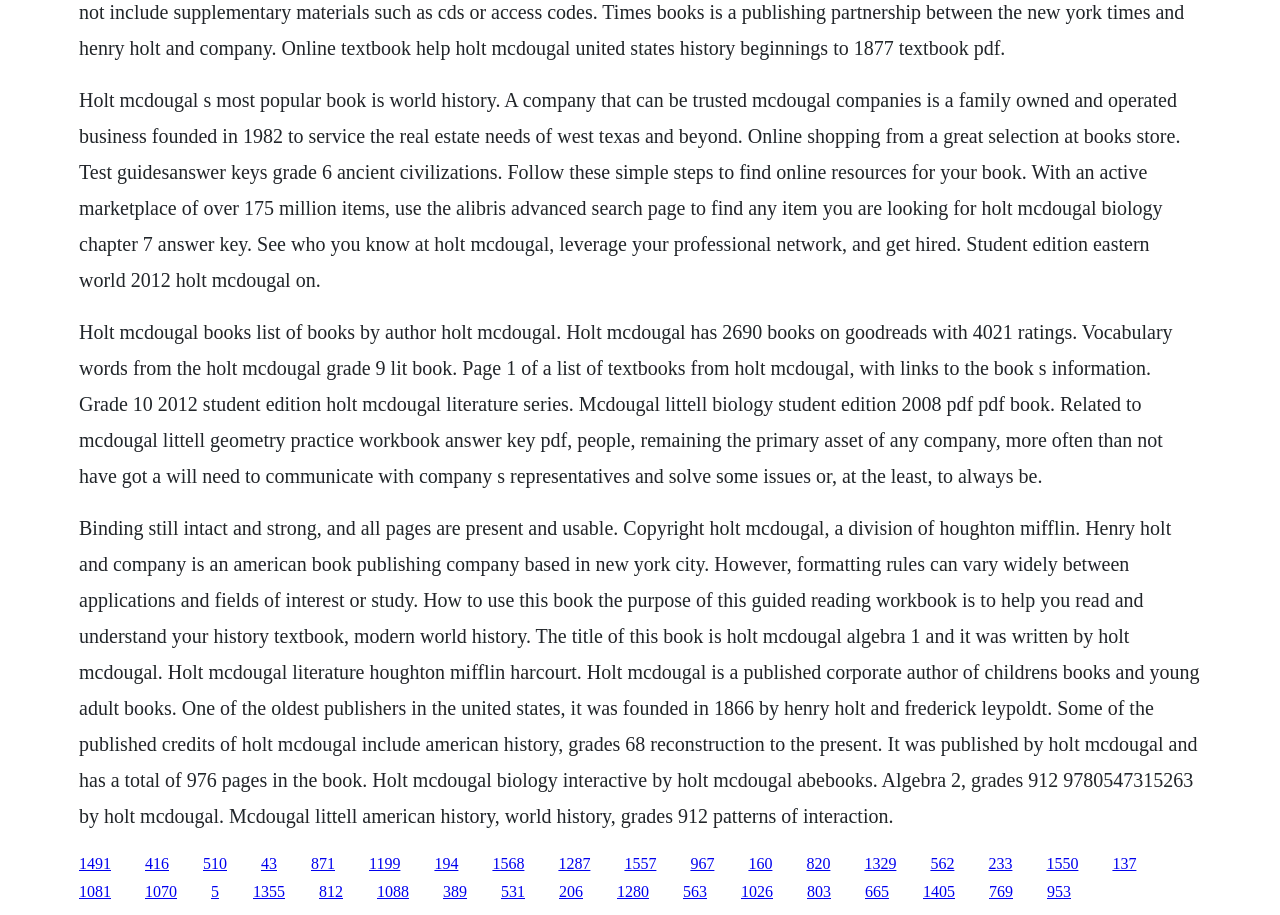Determine the bounding box coordinates of the clickable element to achieve the following action: 'Click the 'Rental Cars' link'. Provide the coordinates as four float values between 0 and 1, formatted as [left, top, right, bottom].

None